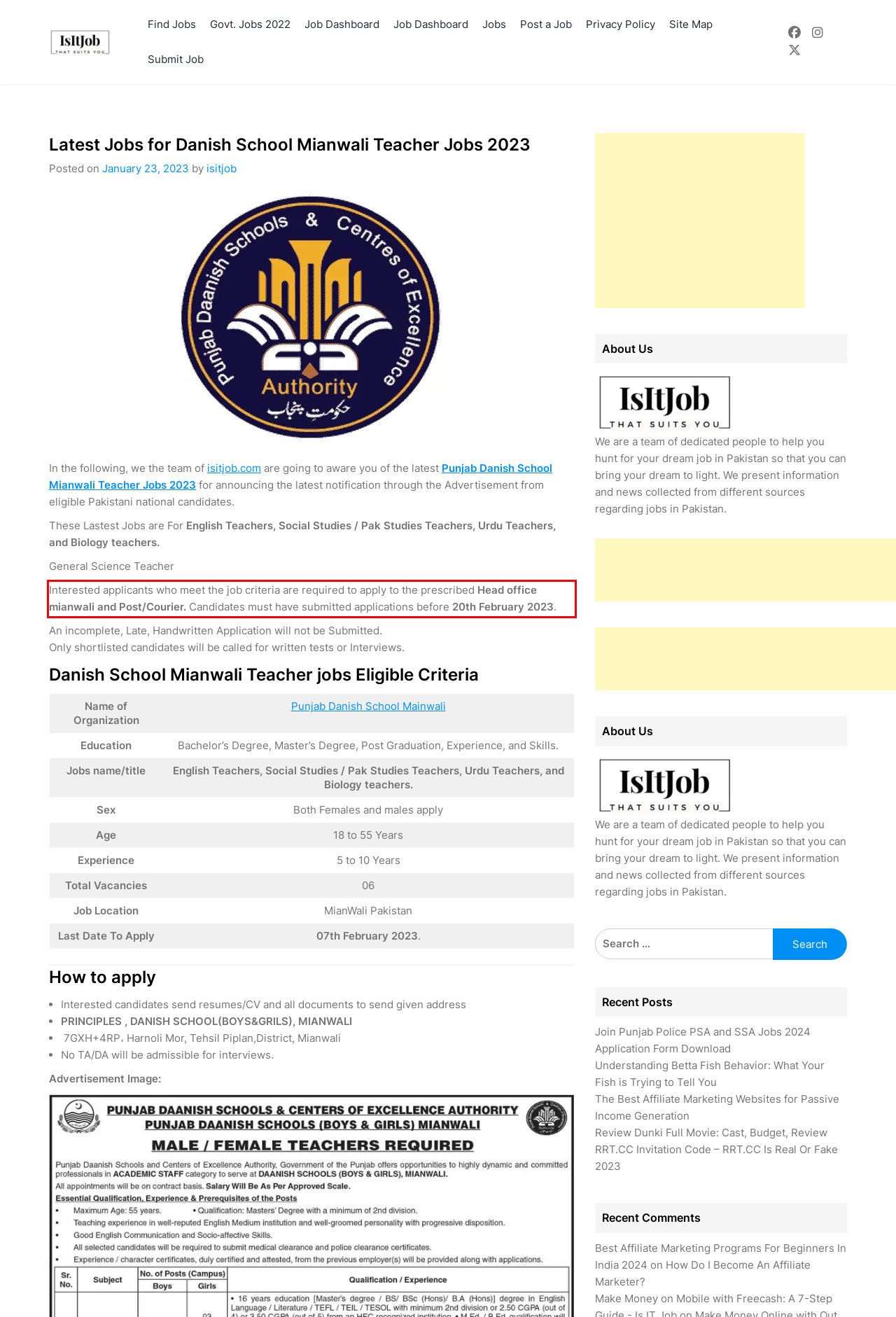Please analyze the screenshot of a webpage and extract the text content within the red bounding box using OCR.

Interested applicants who meet the job criteria are required to apply to the prescribed Head office mianwali and Post/Courier. Candidates must have submitted applications before 20th February 2023.